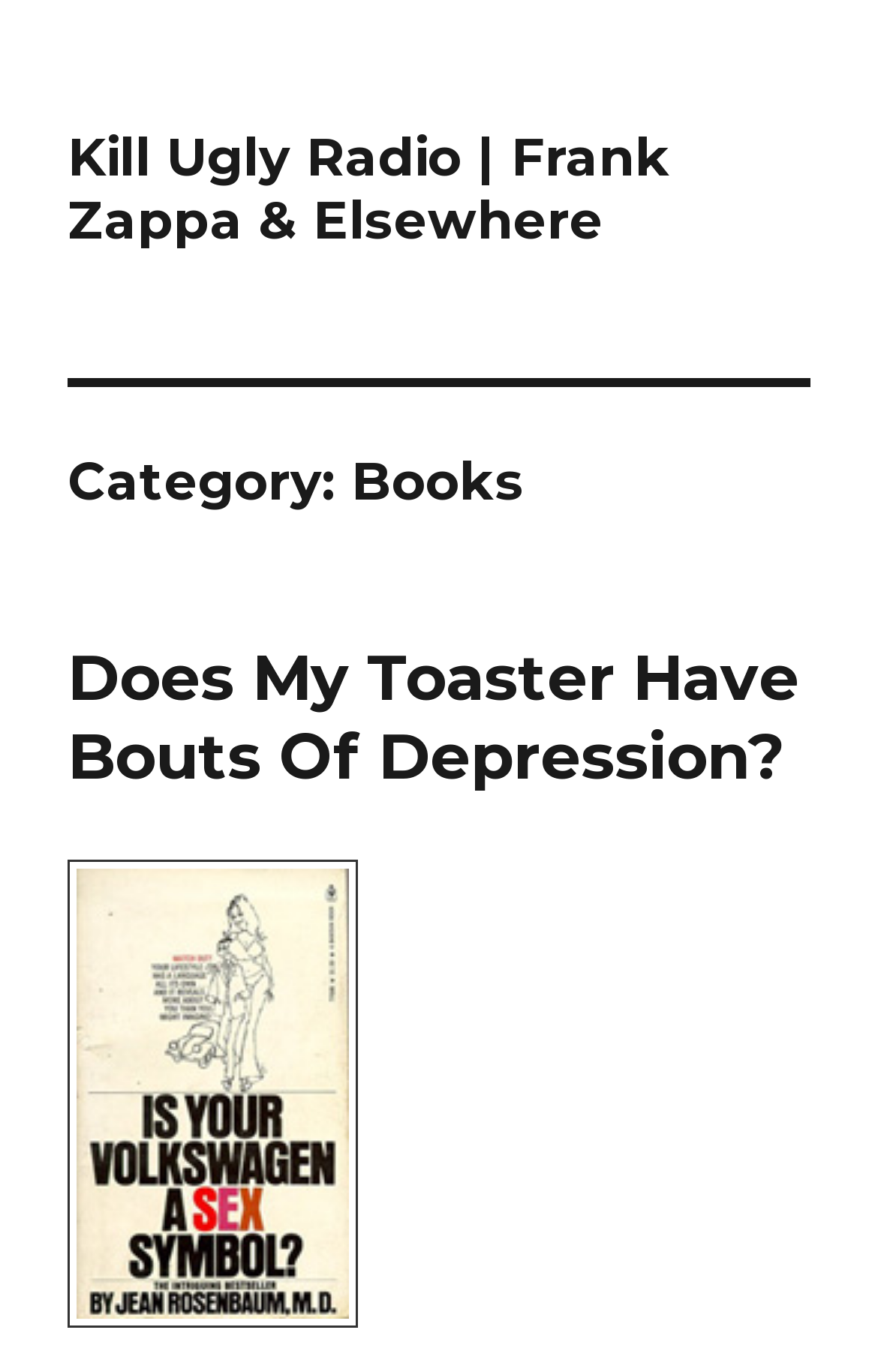Write an extensive caption that covers every aspect of the webpage.

The webpage is about books, specifically on the third page of the "Kill Ugly Radio | Frank Zappa & Elsewhere" website. At the top, there is a link to the website's homepage with the title "Kill Ugly Radio | Frank Zappa & Elsewhere". Below this, there is a header section that spans most of the width of the page, containing the category title "Books". 

Underneath the category title, there is a subheading "Does My Toaster Have Bouts Of Depression?" which is also a link. This subheading is positioned near the top of the page, taking up a significant portion of the width. 

To the right of the subheading, there is an image related to the book "VWbook", which occupies a significant portion of the page's height, stretching from the middle to the bottom of the page.